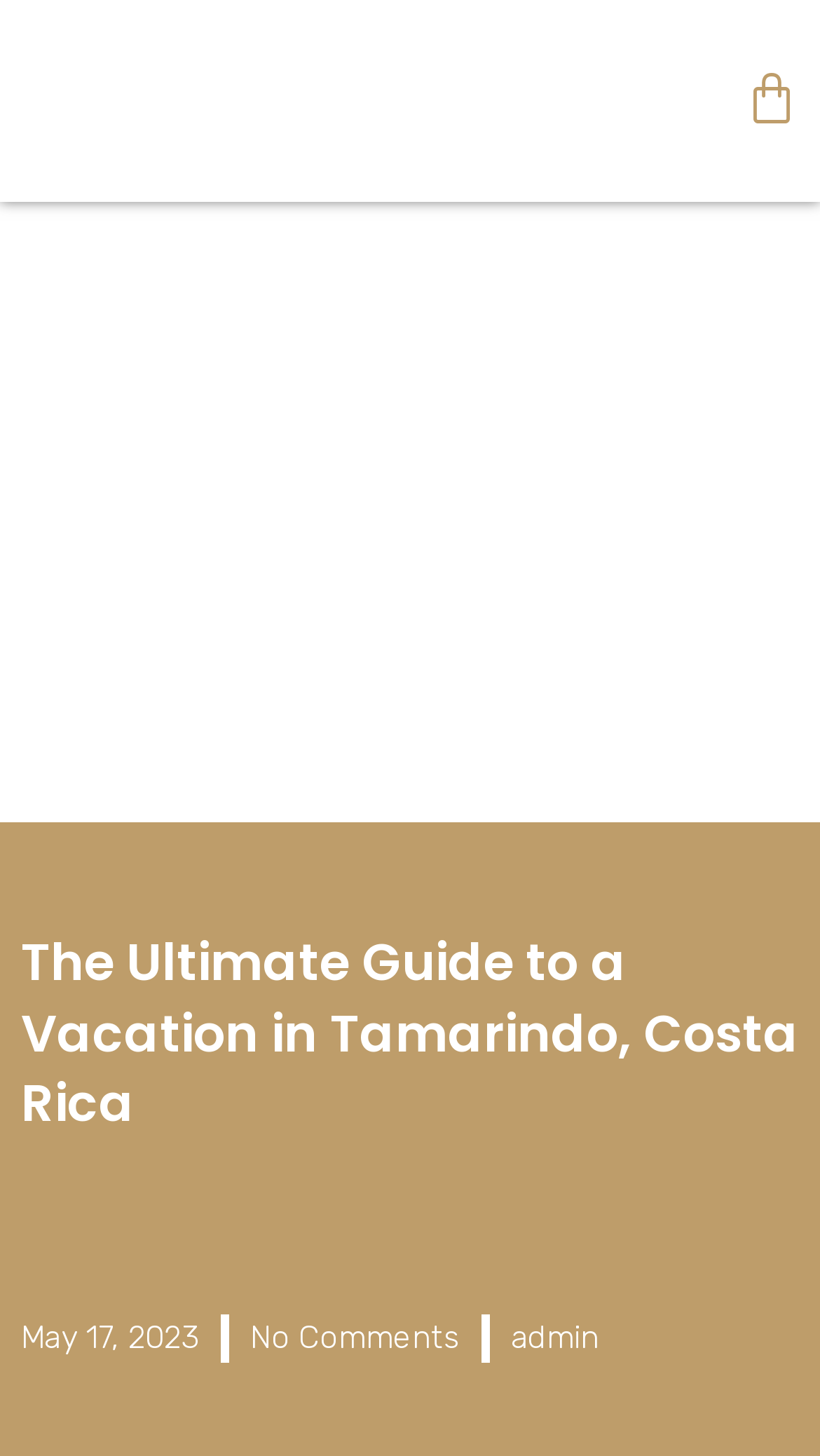Using the information from the screenshot, answer the following question thoroughly:
What is the date of the article?

The date of the article can be found at the bottom of the webpage, where it says 'May 17, 2023', indicating the publication date of the article.